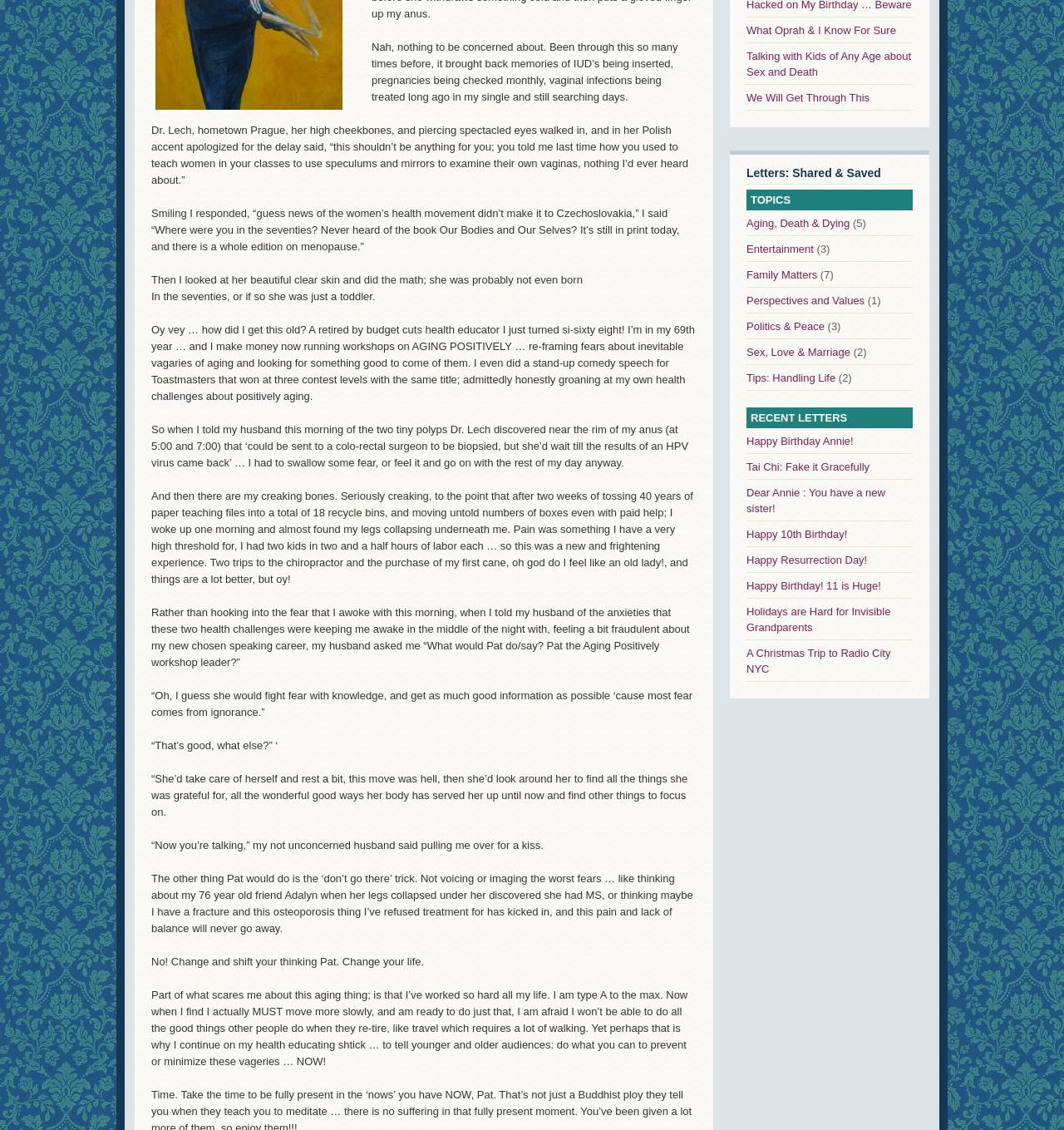Using the element description provided, determine the bounding box coordinates in the format (top-left x, top-left y, bottom-right x, bottom-right y). Ensure that all values are floating point numbers between 0 and 1. Element description: Entertainment

[0.702, 0.215, 0.765, 0.226]